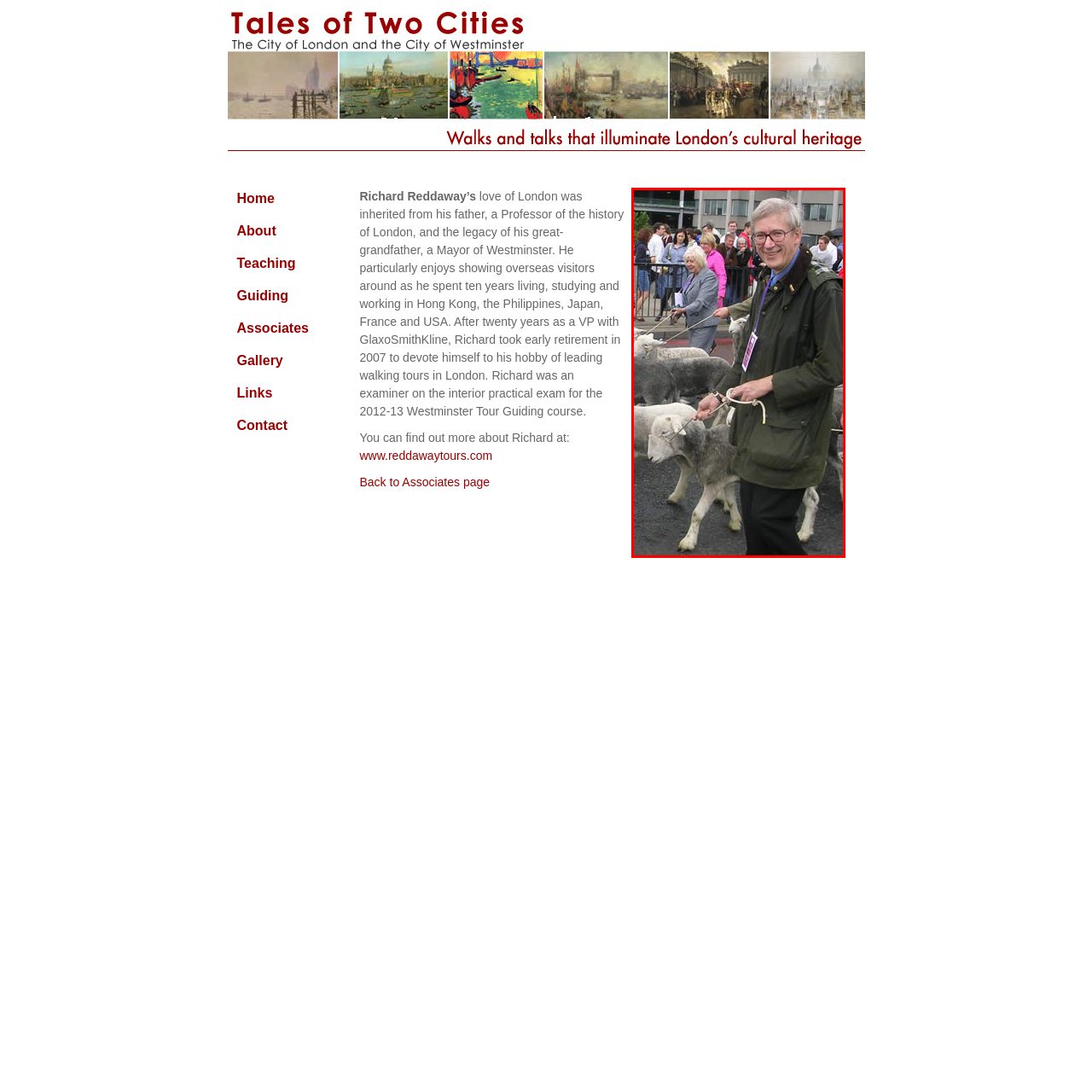What is the atmosphere of the event?
Refer to the image enclosed in the red bounding box and answer the question thoroughly.

The caption describes the crowd in the background as 'lively', which suggests that the event is vibrant and energetic, with many people engaged and enjoying themselves, creating a joyful and festive atmosphere.